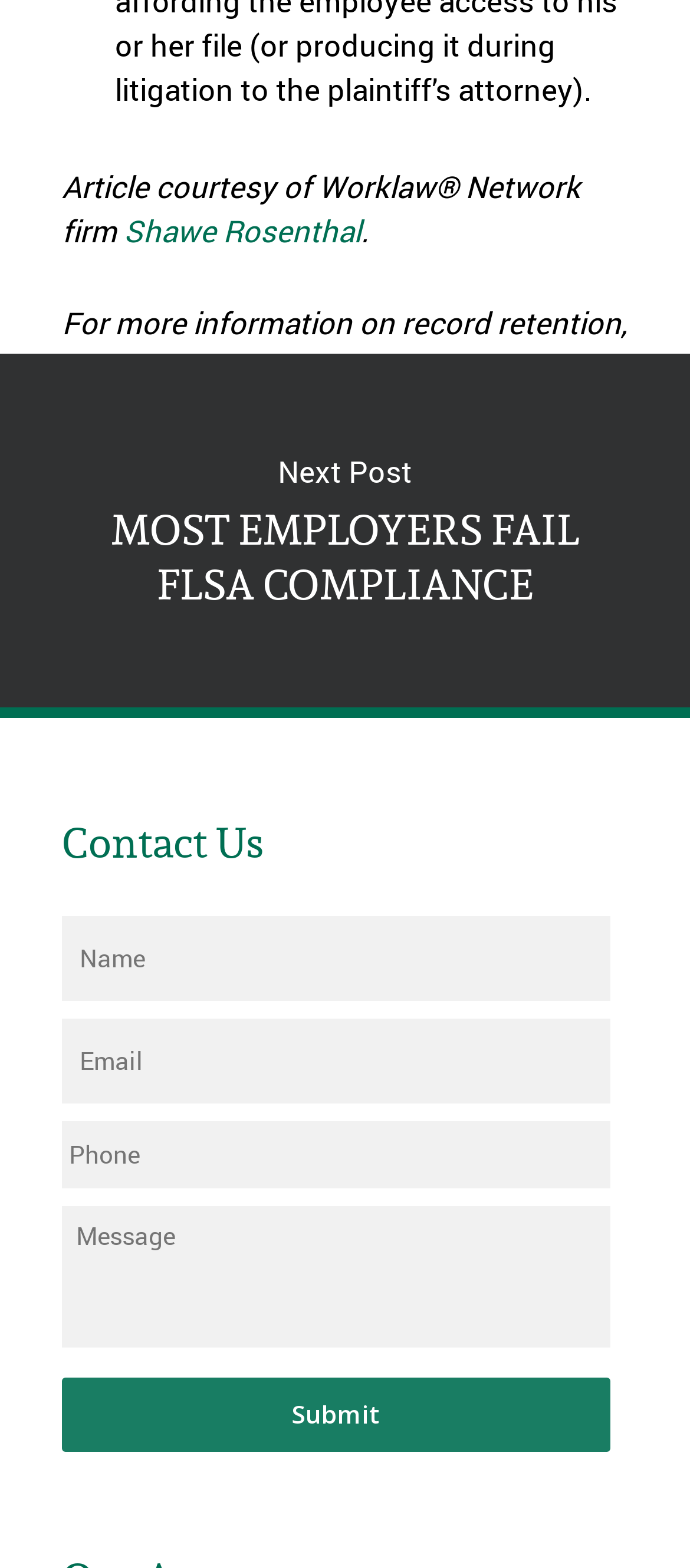Provide a short, one-word or phrase answer to the question below:
What is the name of the law firm mentioned?

Shawe Rosenthal